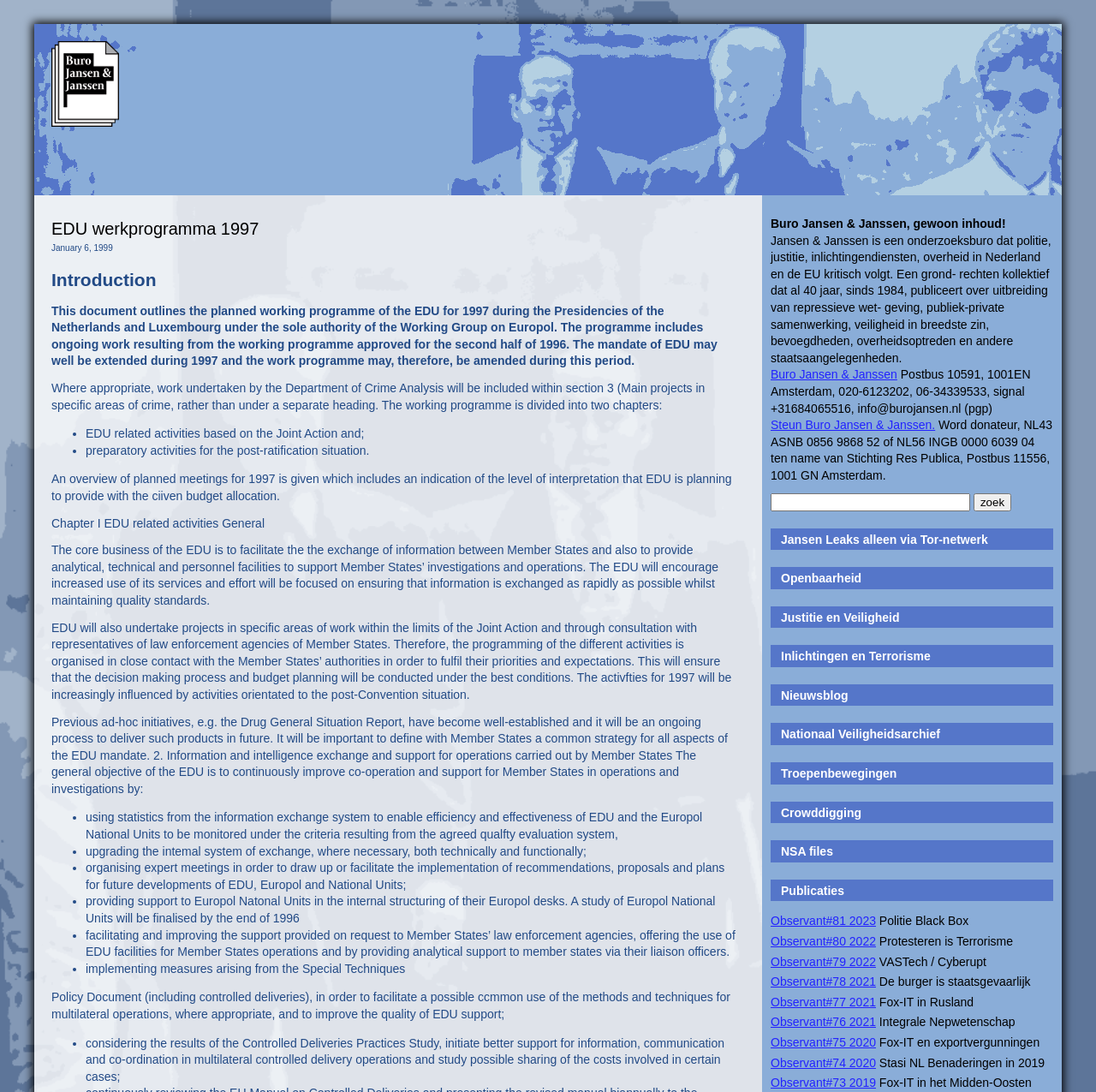Find and provide the bounding box coordinates for the UI element described here: "Features". The coordinates should be given as four float numbers between 0 and 1: [left, top, right, bottom].

None